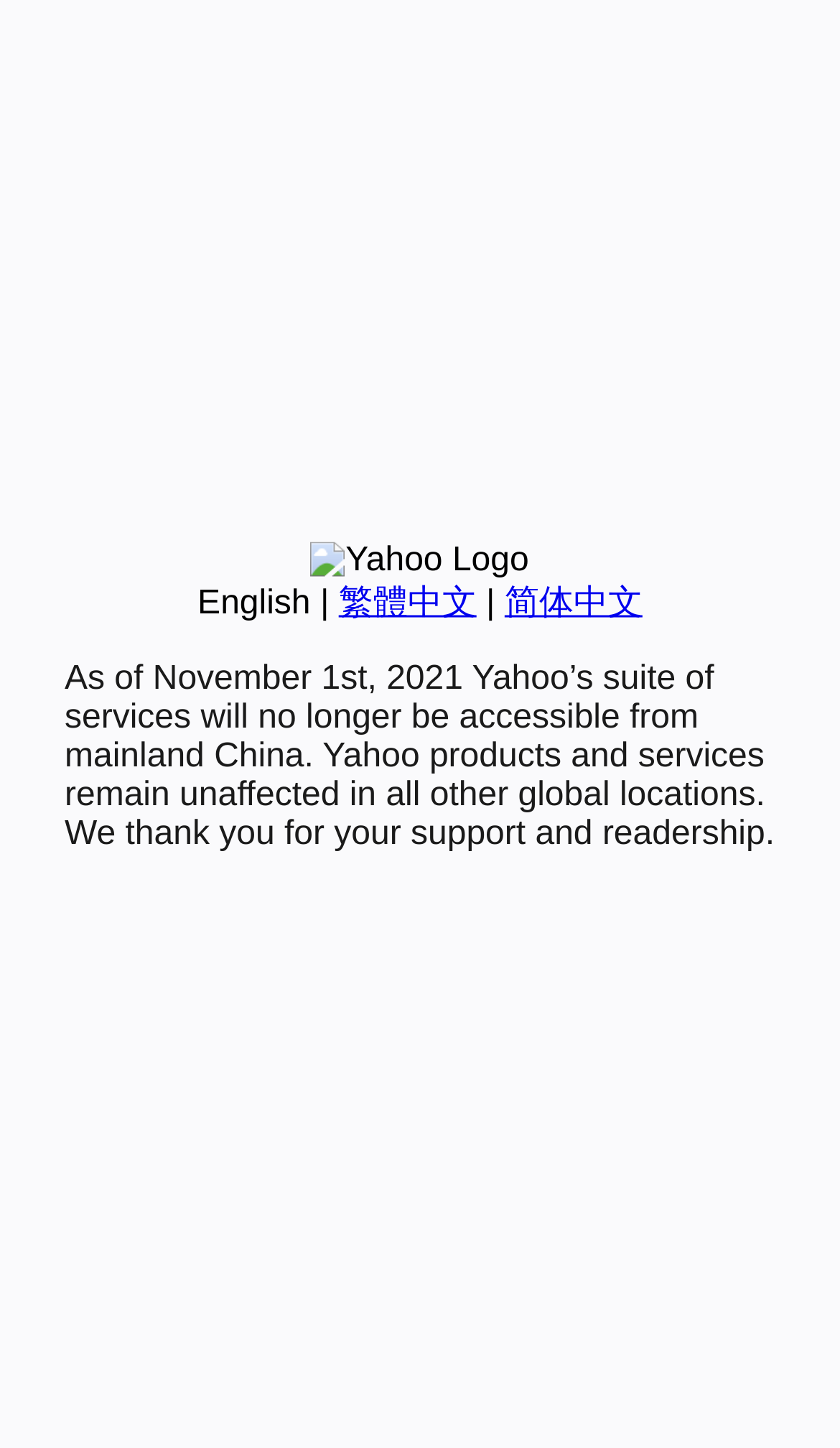Identify the bounding box of the UI element that matches this description: "English".

[0.235, 0.404, 0.37, 0.429]